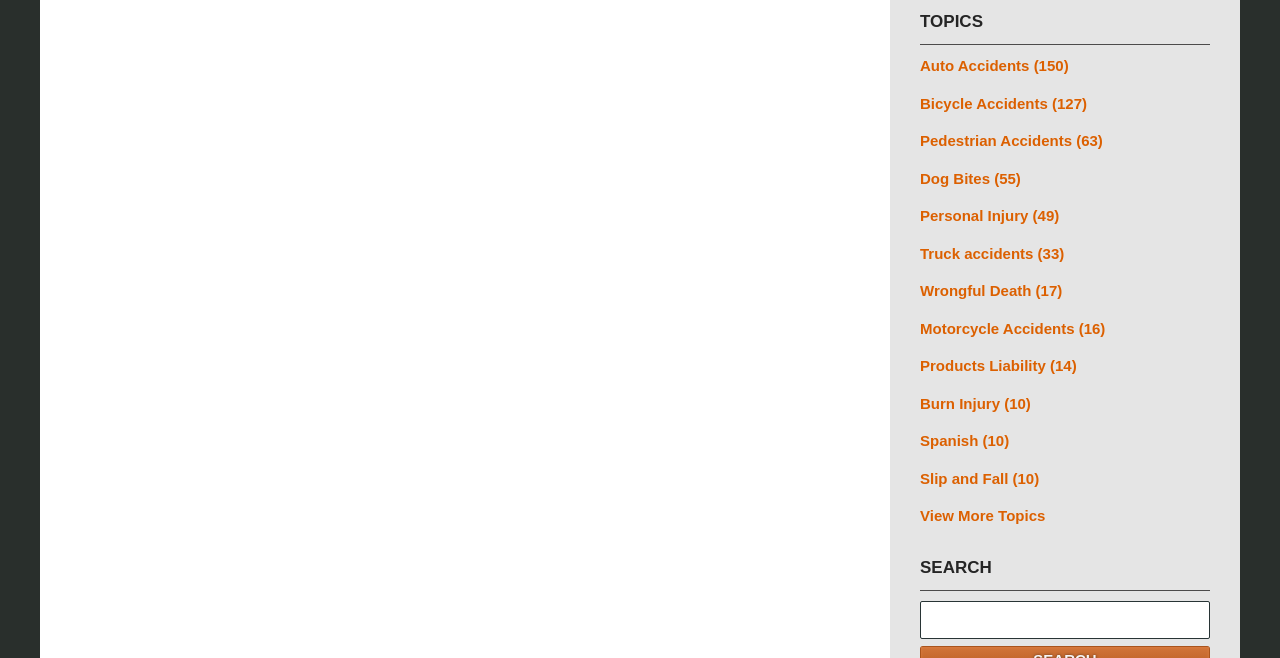Please give a concise answer to this question using a single word or phrase: 
What is the last topic listed before 'View More Topics'?

Slip and Fall